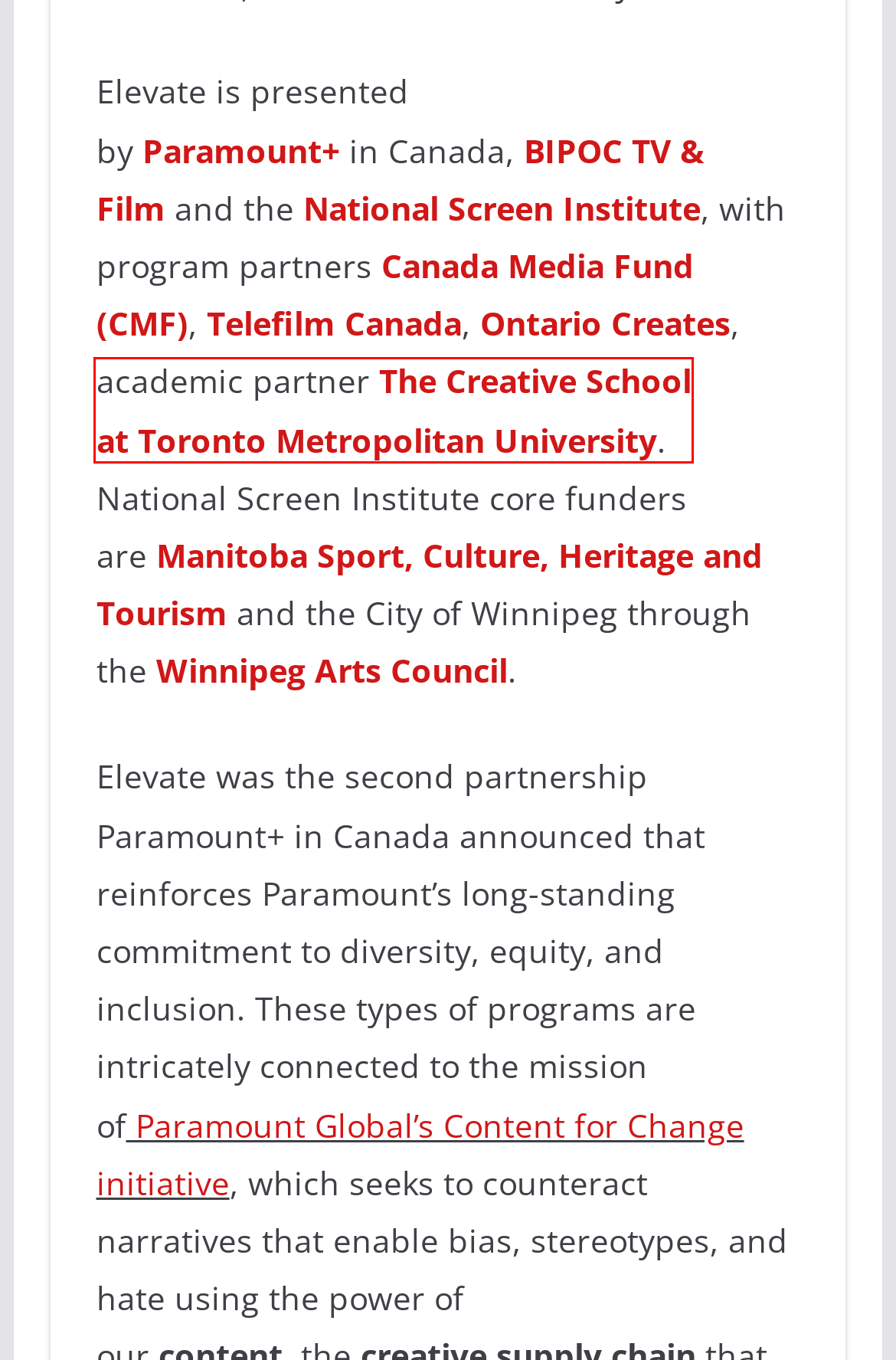A screenshot of a webpage is provided, featuring a red bounding box around a specific UI element. Identify the webpage description that most accurately reflects the new webpage after interacting with the selected element. Here are the candidates:
A. Reggae Music News Archives - Vision Newspaper
B. Toronto Metropolitan University Home - Toronto Metropolitan University
C. LOBOS 1707 Toronto Caribbean Carnival Star Studded Event
D. National Screen Institute | ELEVATE | National Screen Institute
E. Zhane Squire, Author at Vision Newspaper
F. Antaeus Releases “Athena”
G. Telefilm Canada | Partner of choice
H. Homepage

B